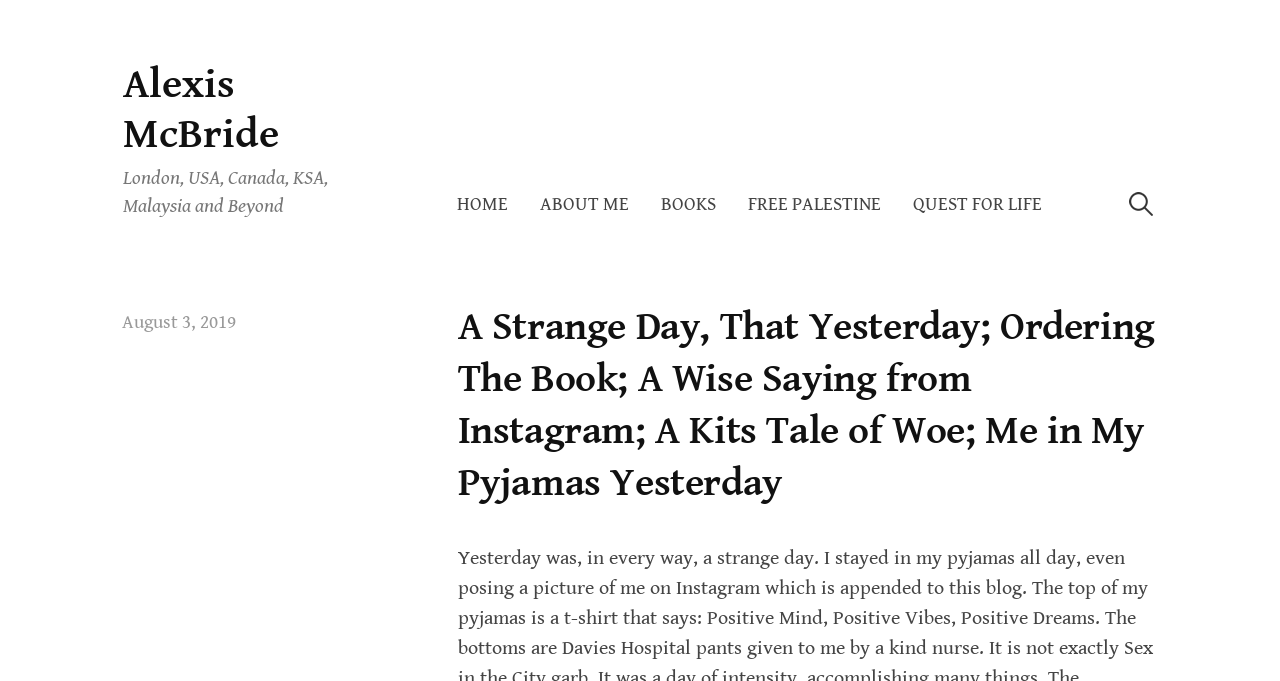Give a full account of the webpage's elements and their arrangement.

This webpage appears to be a personal blog, with a title that reads "A Strange Day, That Yesterday; Ordering The Book; A Wise Saying from Instagram; A Kits Tale of Woe; Me in My Pyjamas Yesterday - Alexis McBride". At the top left corner, there is a "Skip to content" link. Below it, there is a layout table that spans most of the page width, containing several elements.

On the top left of the layout table, there is a link to the author's name, "Alexis McBride", followed by a static text that reads "London, USA, Canada, KSA, Malaysia and Beyond". To the right of these elements, there are five navigation links: "HOME", "ABOUT ME", "BOOKS", "FREE PALESTINE", and "QUEST FOR LIFE". These links are aligned horizontally and take up about half of the page width.

On the top right corner, there is a search box with a label "Search for:". Below the navigation links, there is a header section that spans the full page width. It contains a link to the date "August 3, 2019" on the left, and a heading that repeats the title of the blog post on the right.

The blog post itself is not explicitly described in the accessibility tree, but based on the title, it appears to be a personal reflection on a strange day, with mentions of Instagram, a book, and a kits tale of woe. There is also a mention of the author posing a picture of themselves in pyjamas on Instagram, which is appended to the blog post.